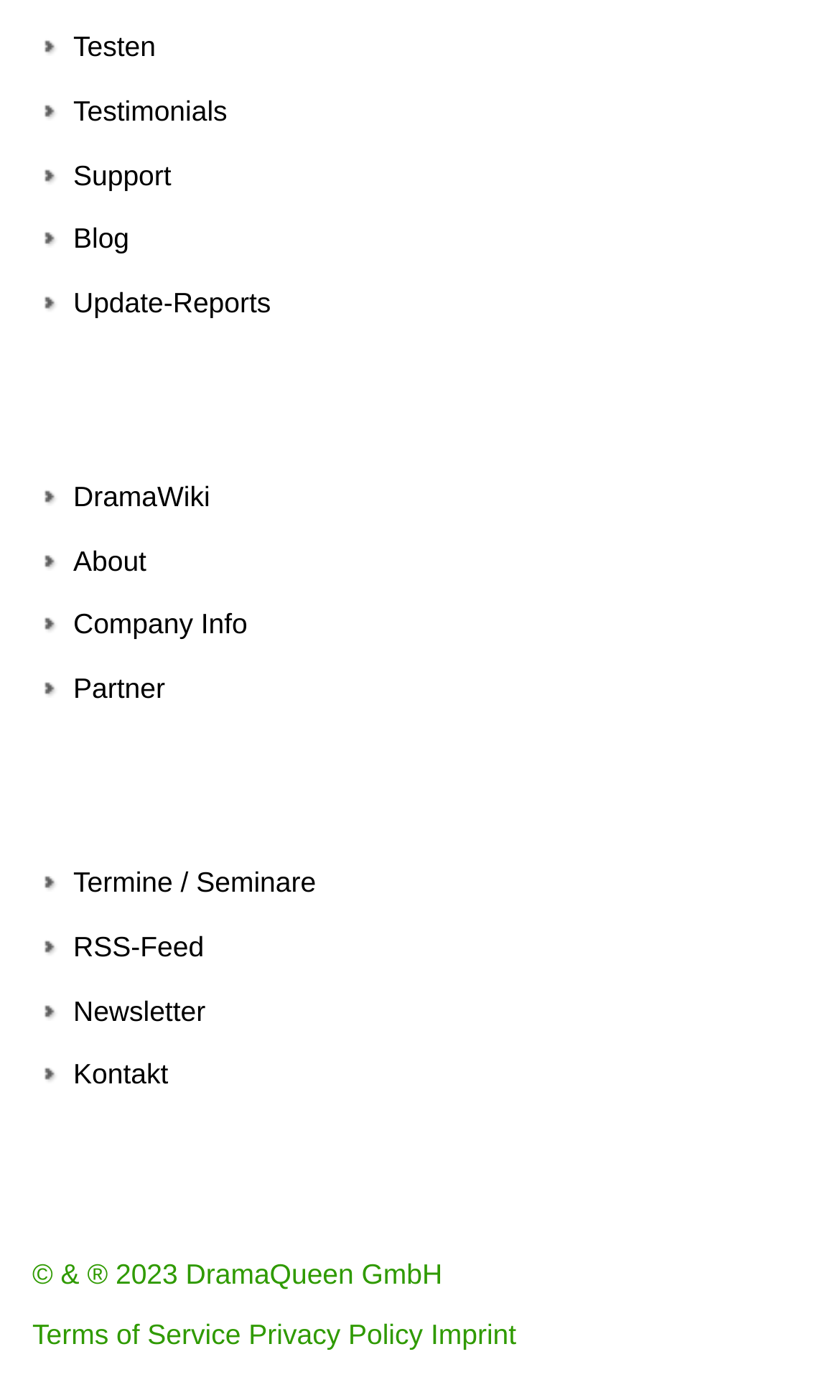Locate the bounding box coordinates of the area where you should click to accomplish the instruction: "Check the Newsletter".

[0.087, 0.71, 0.245, 0.733]